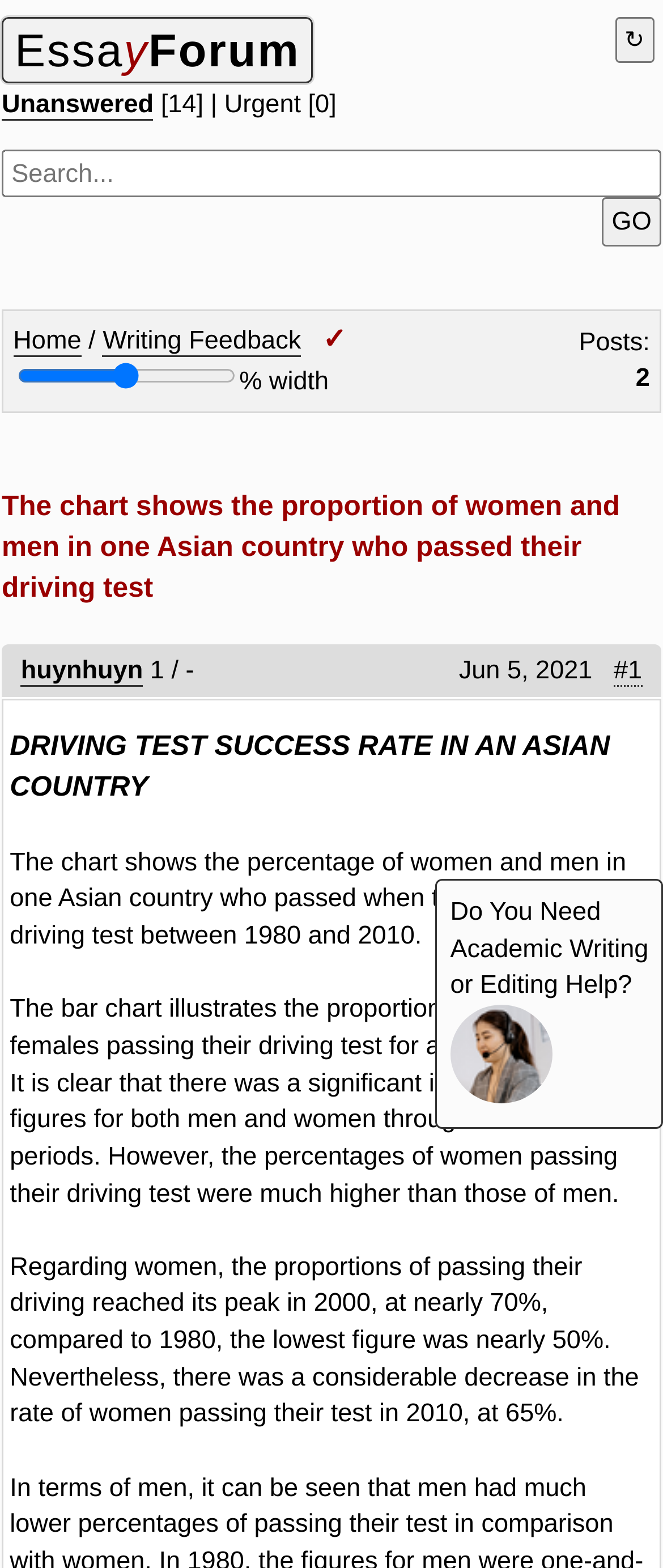Determine the main headline from the webpage and extract its text.

The chart shows the proportion of women and men in one Asian country who passed their driving test